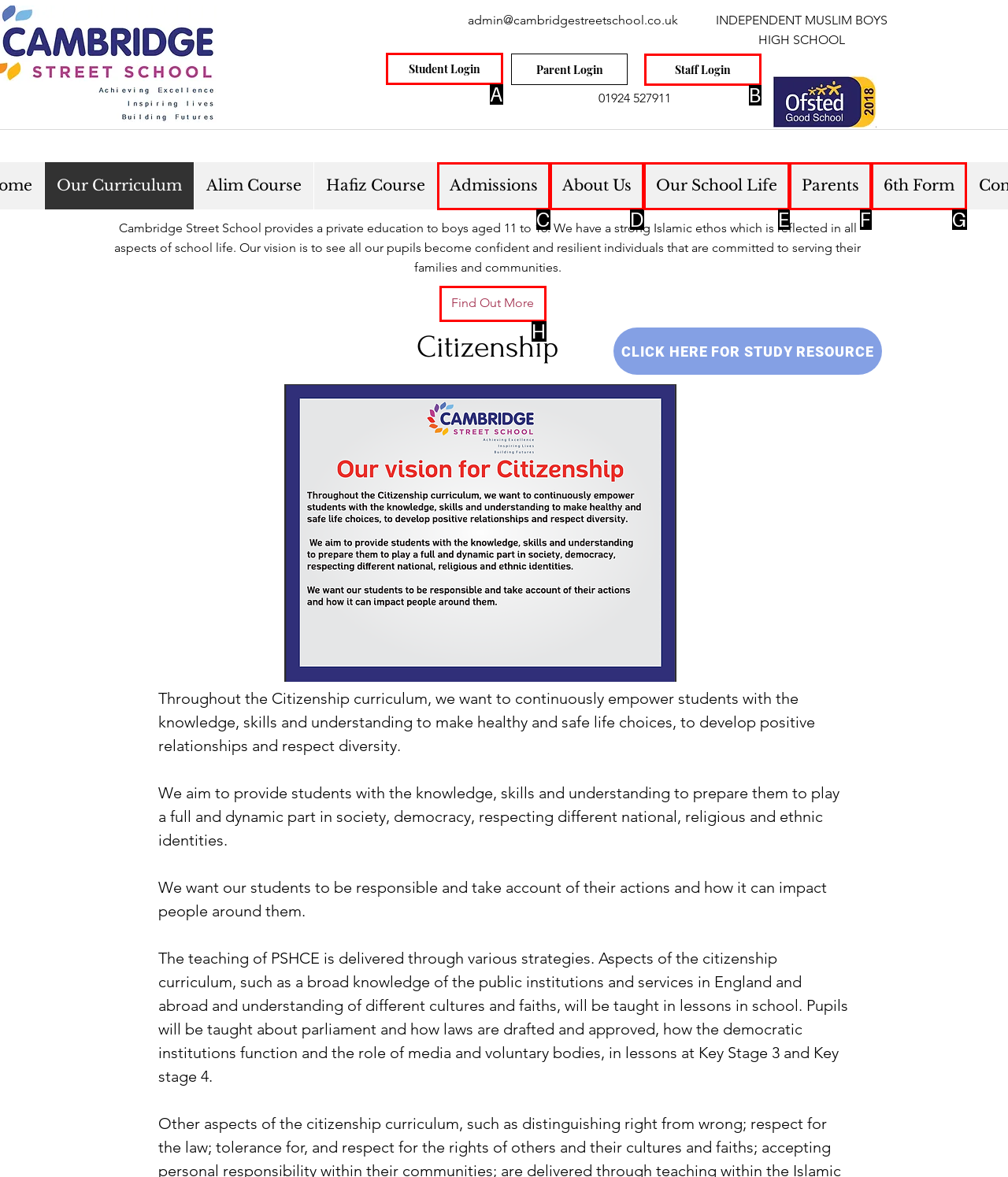Identify the option that best fits this description: Find Out More
Answer with the appropriate letter directly.

H